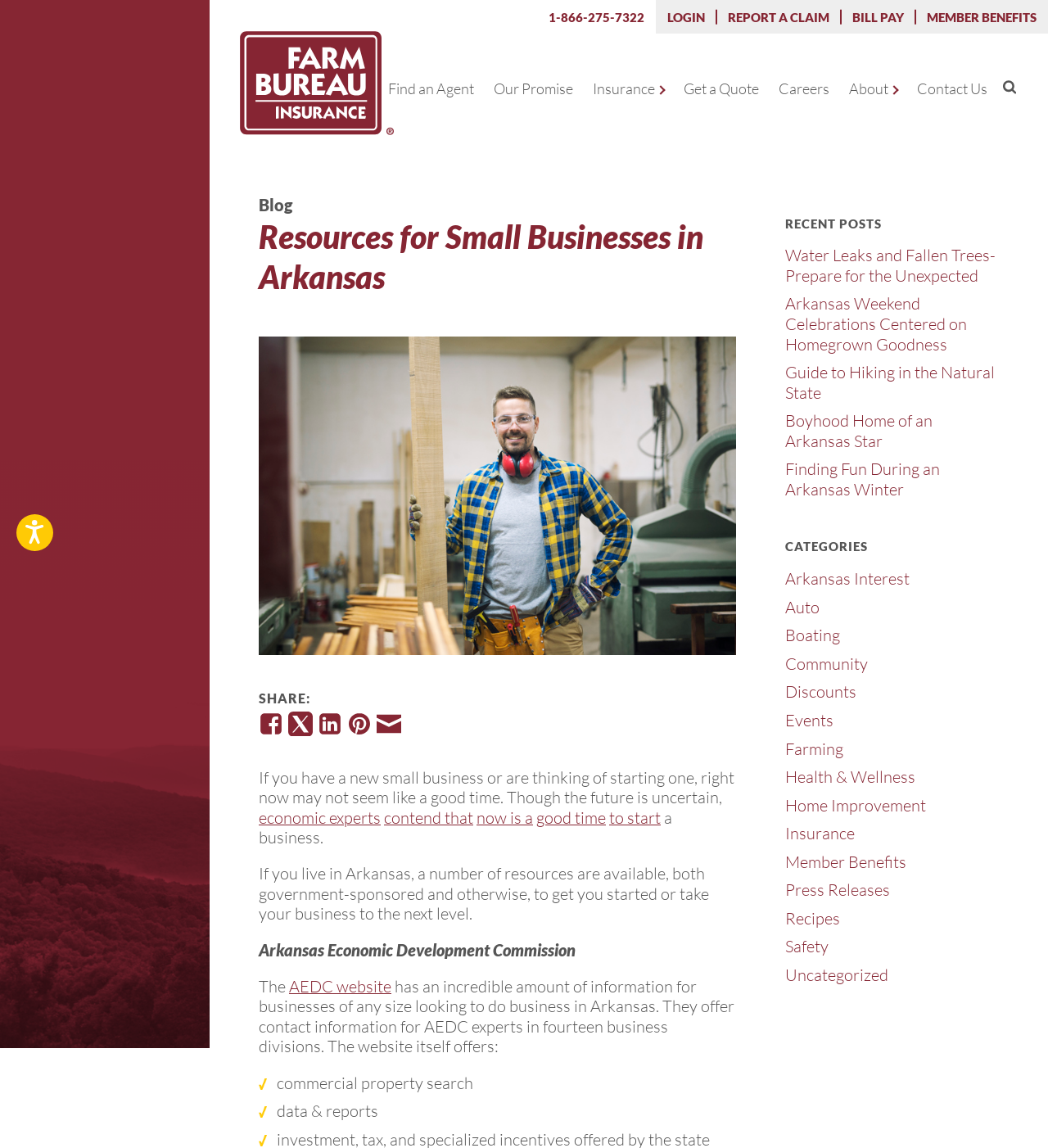Identify the main heading of the webpage and provide its text content.

Farm Bureau Insurance of Arkansas, Inc.